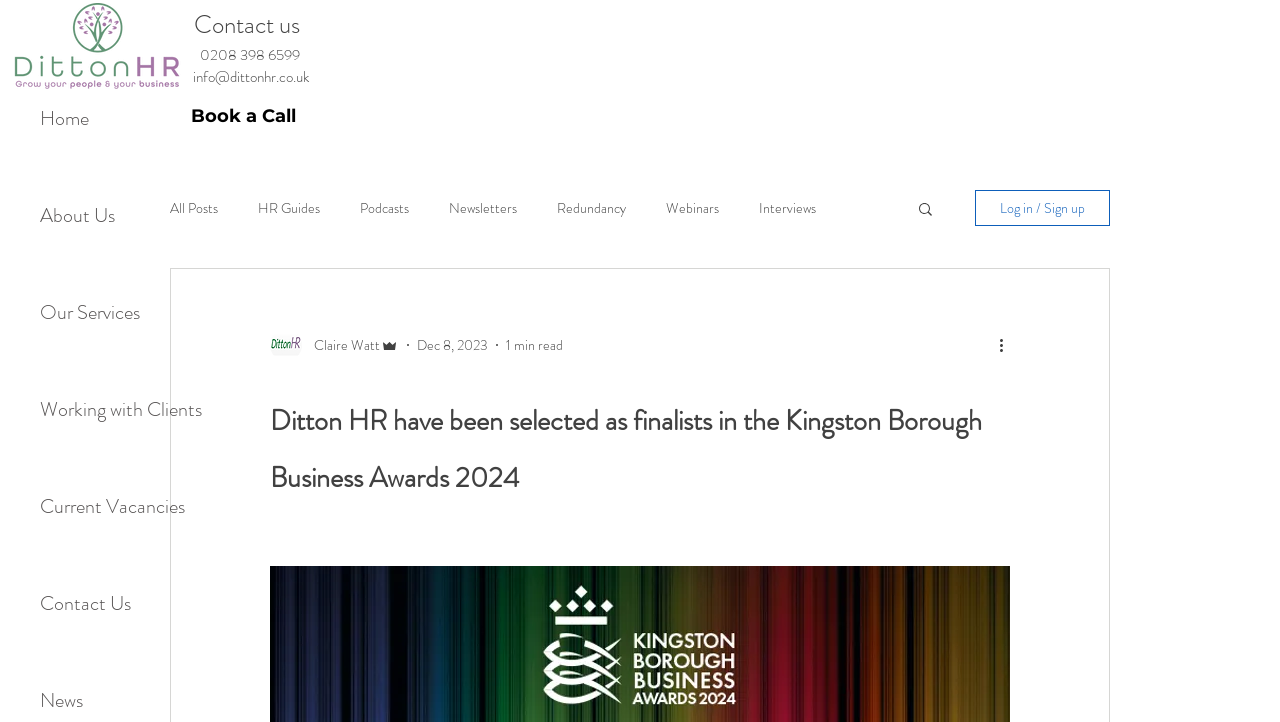Provide your answer to the question using just one word or phrase: What is the name of the person who wrote the latest article?

Claire Watt